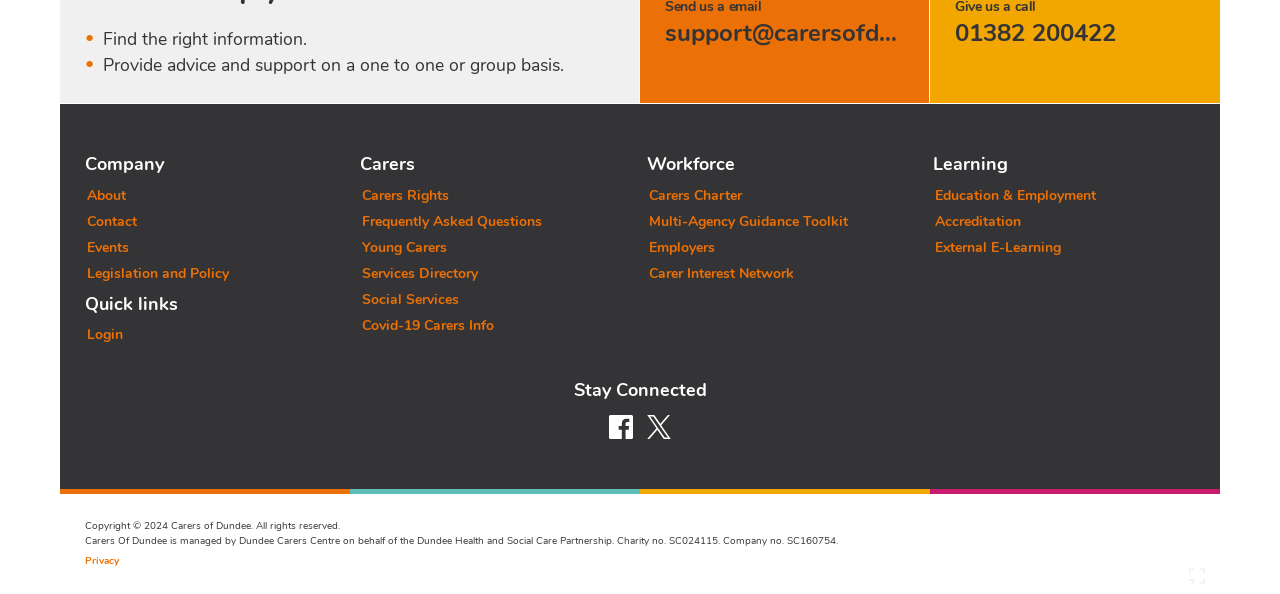Find the bounding box coordinates for the area you need to click to carry out the instruction: "View 'CONTATTI'". The coordinates should be four float numbers between 0 and 1, indicated as [left, top, right, bottom].

None